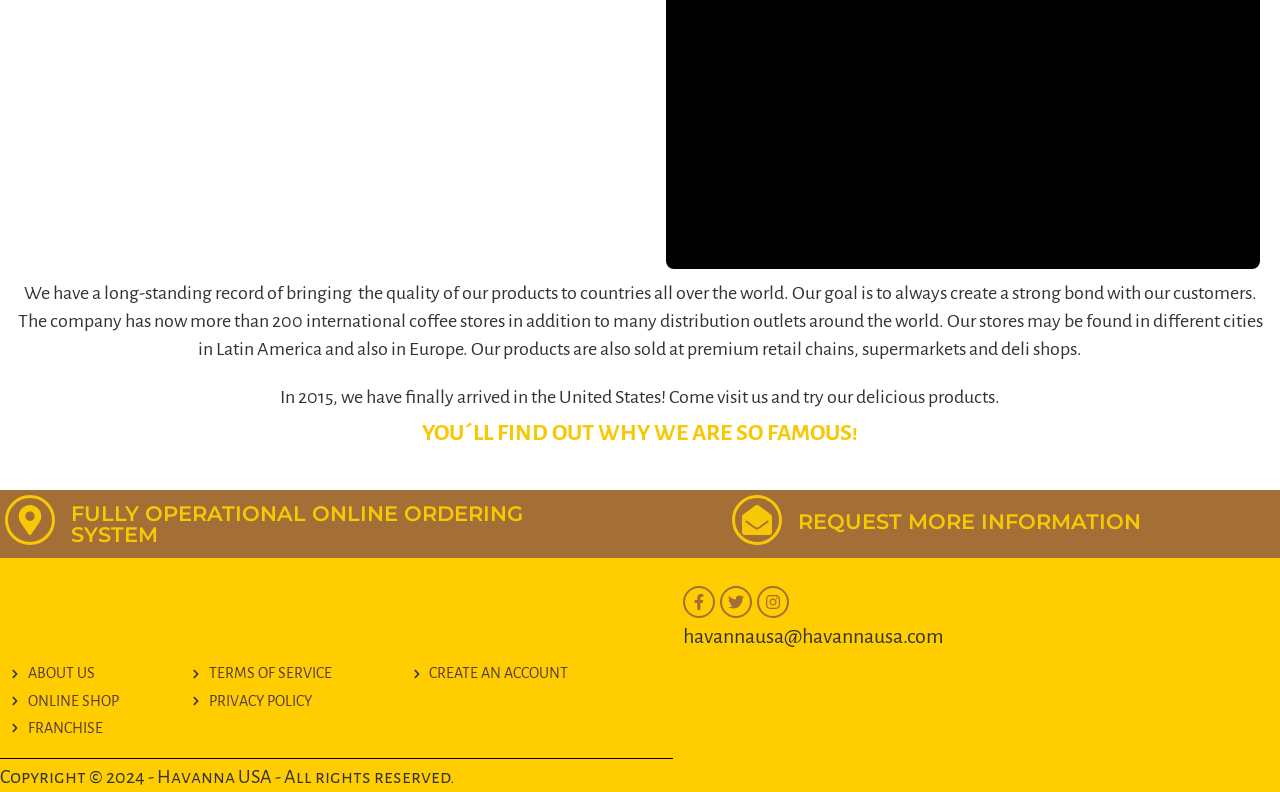Please find the bounding box coordinates in the format (top-left x, top-left y, bottom-right x, bottom-right y) for the given element description. Ensure the coordinates are floating point numbers between 0 and 1. Description: Facebook-f

[0.534, 0.739, 0.559, 0.78]